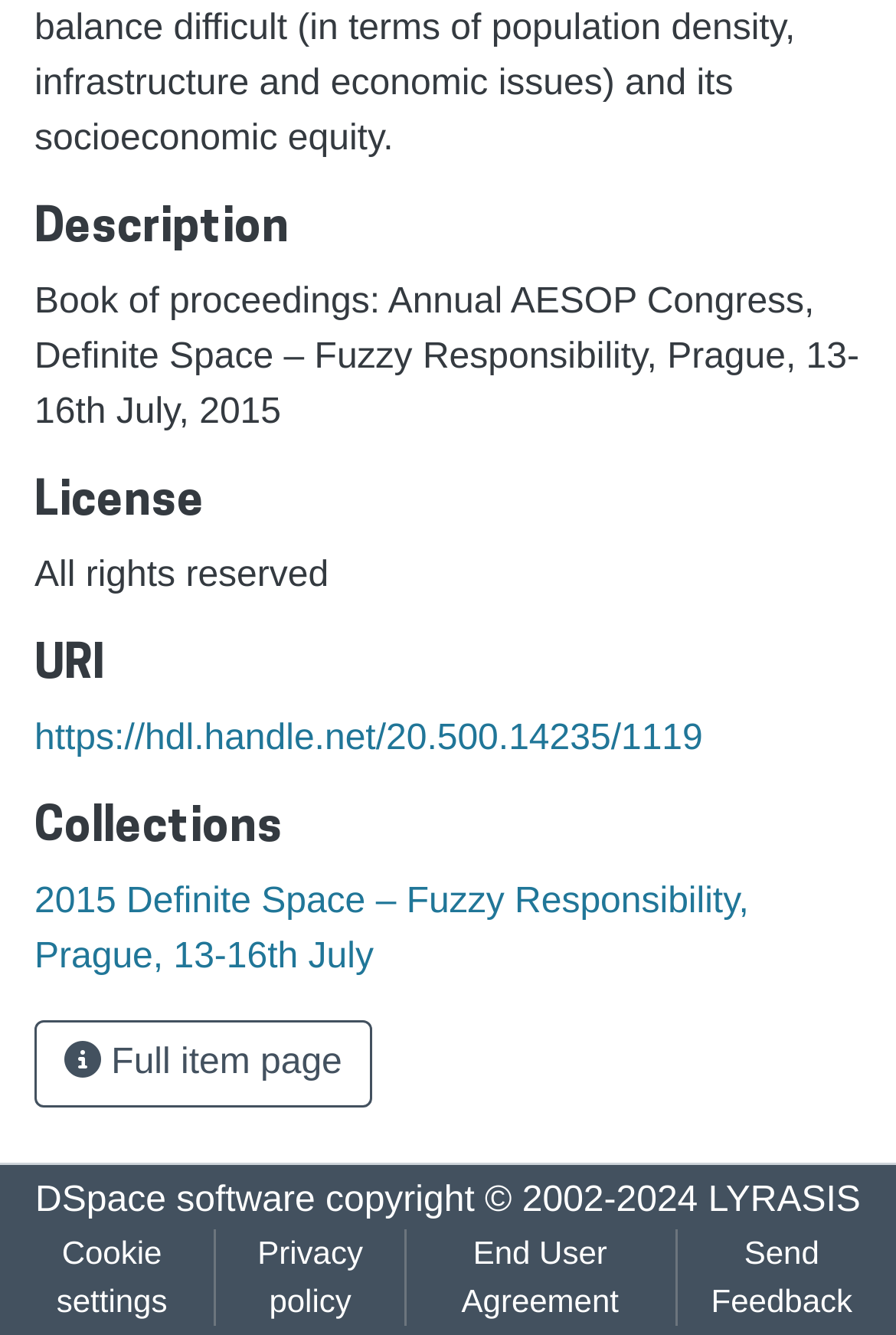What is the title of the book of proceedings?
Based on the image content, provide your answer in one word or a short phrase.

Annual AESOP Congress